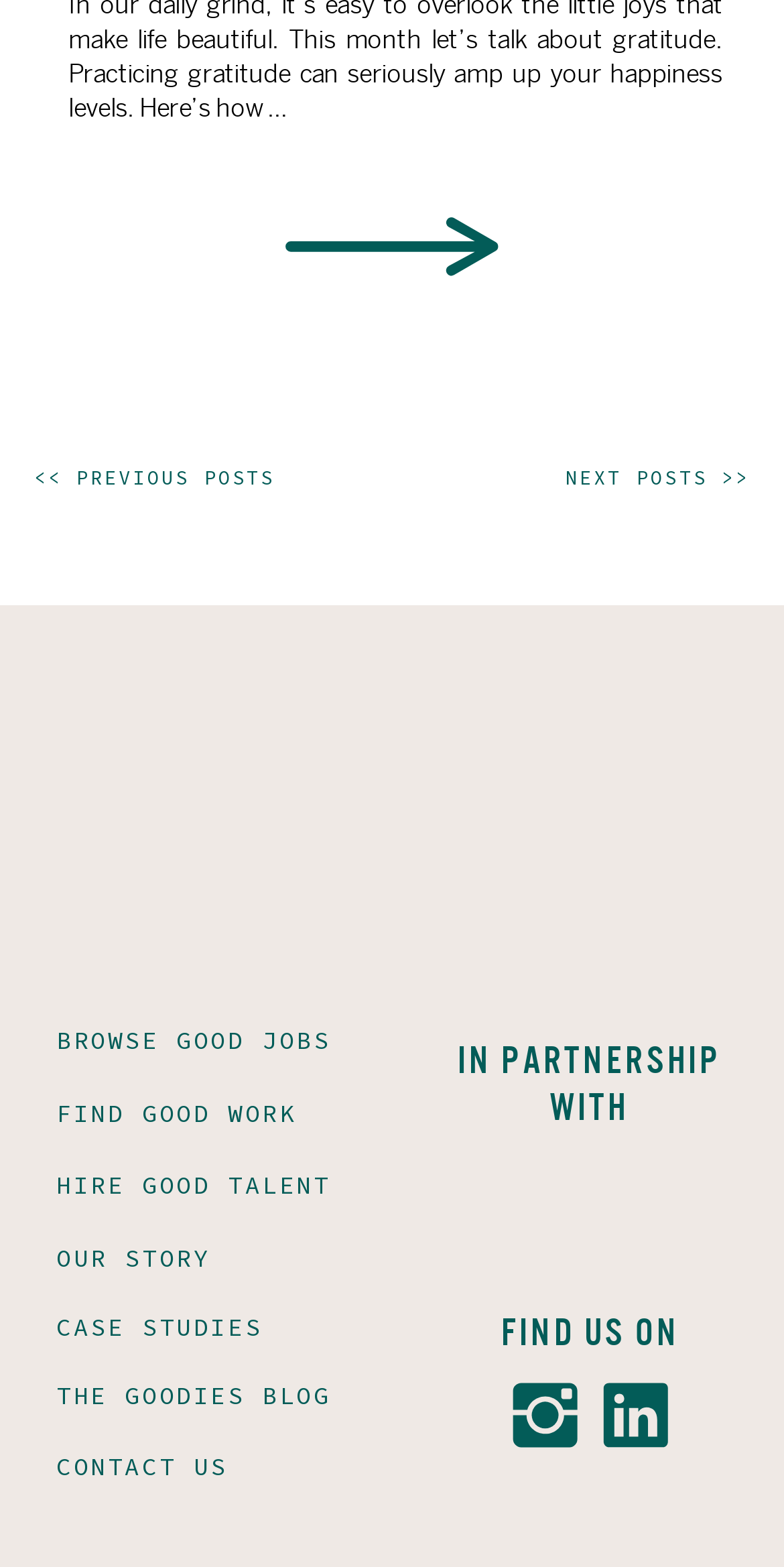Could you specify the bounding box coordinates for the clickable section to complete the following instruction: "Read the goodies blog"?

[0.072, 0.877, 0.516, 0.908]